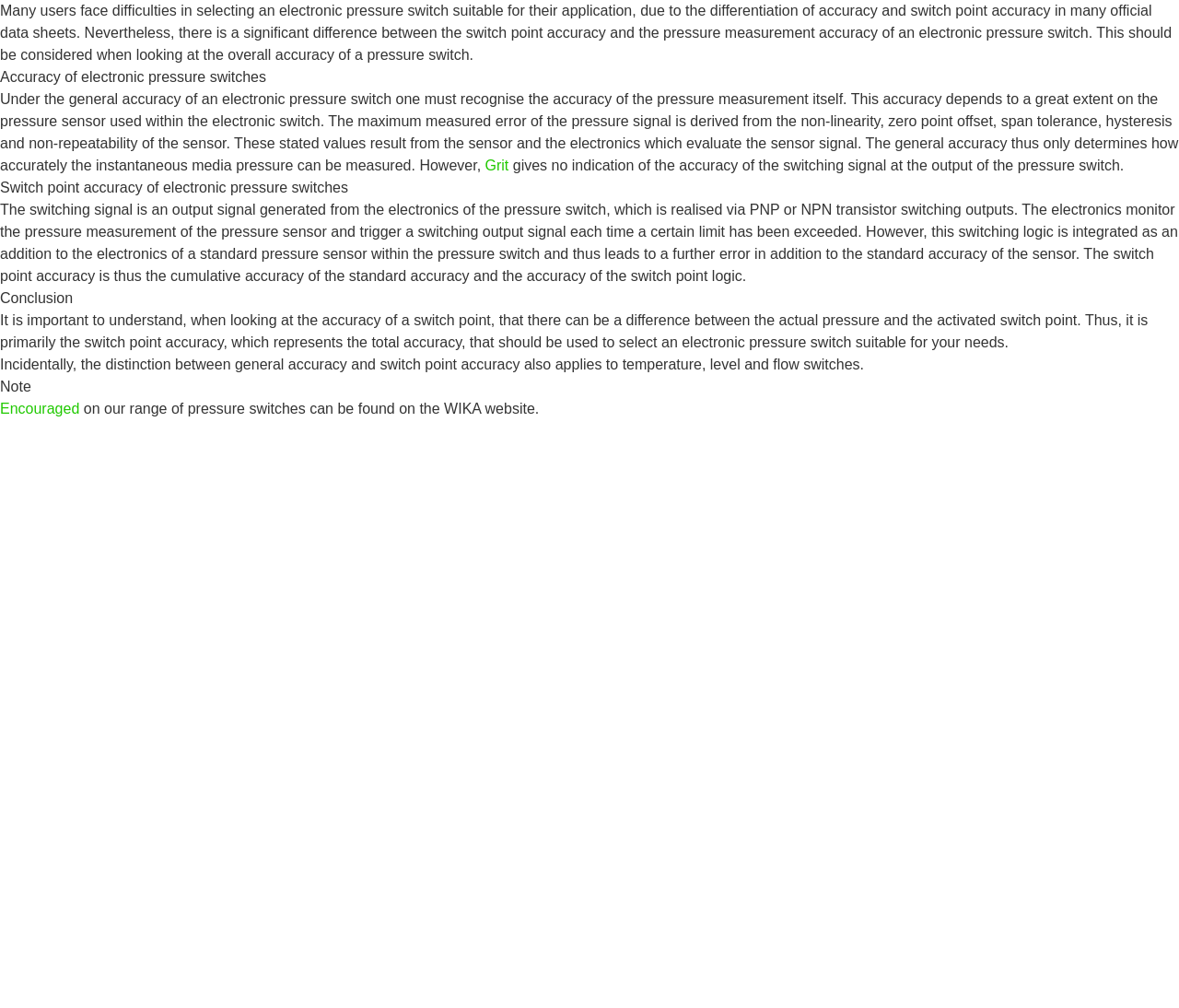Why is it important to consider switch point accuracy?
Based on the visual, give a brief answer using one word or a short phrase.

To select suitable pressure switch